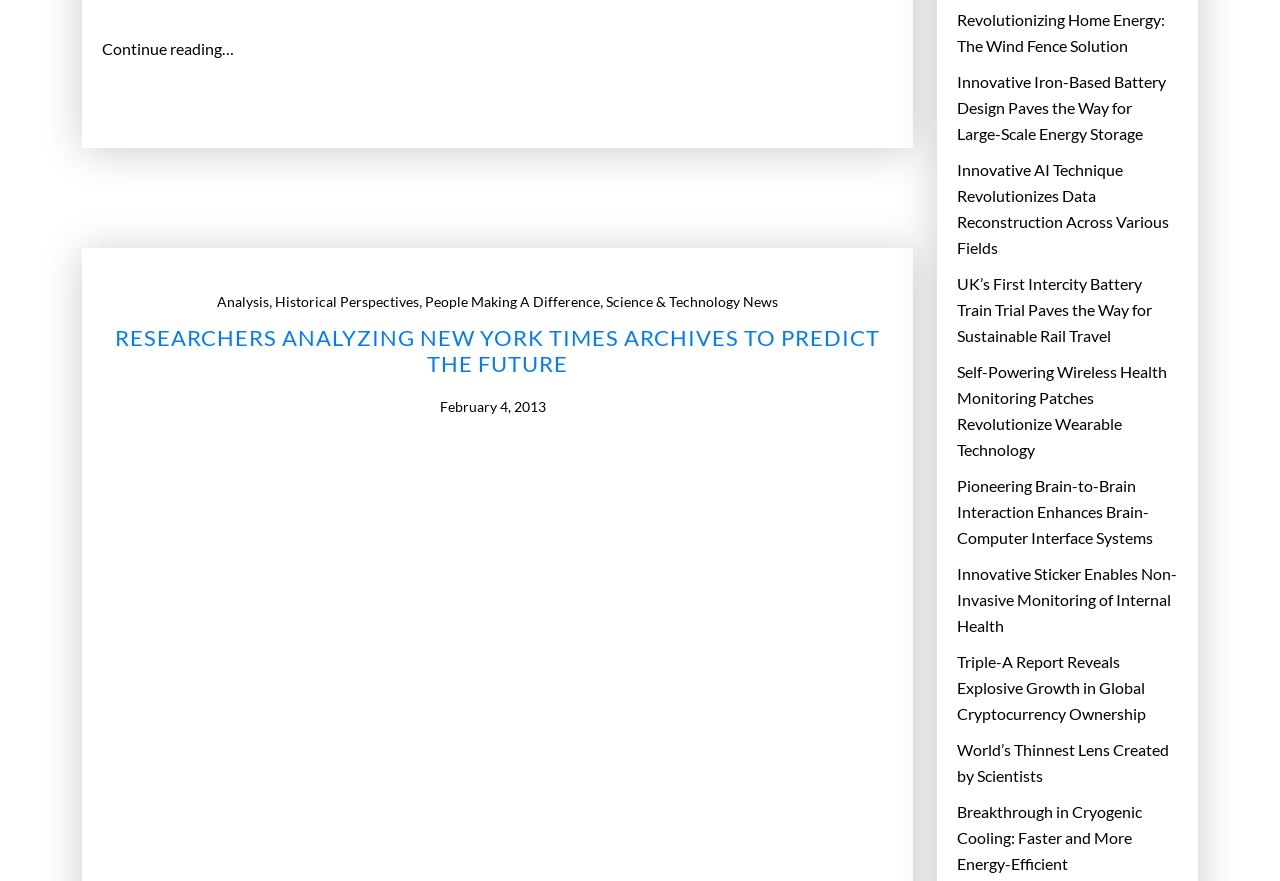Using the webpage screenshot and the element description February 4, 2013, determine the bounding box coordinates. Specify the coordinates in the format (top-left x, top-left y, bottom-right x, bottom-right y) with values ranging from 0 to 1.

[0.343, 0.448, 0.426, 0.477]